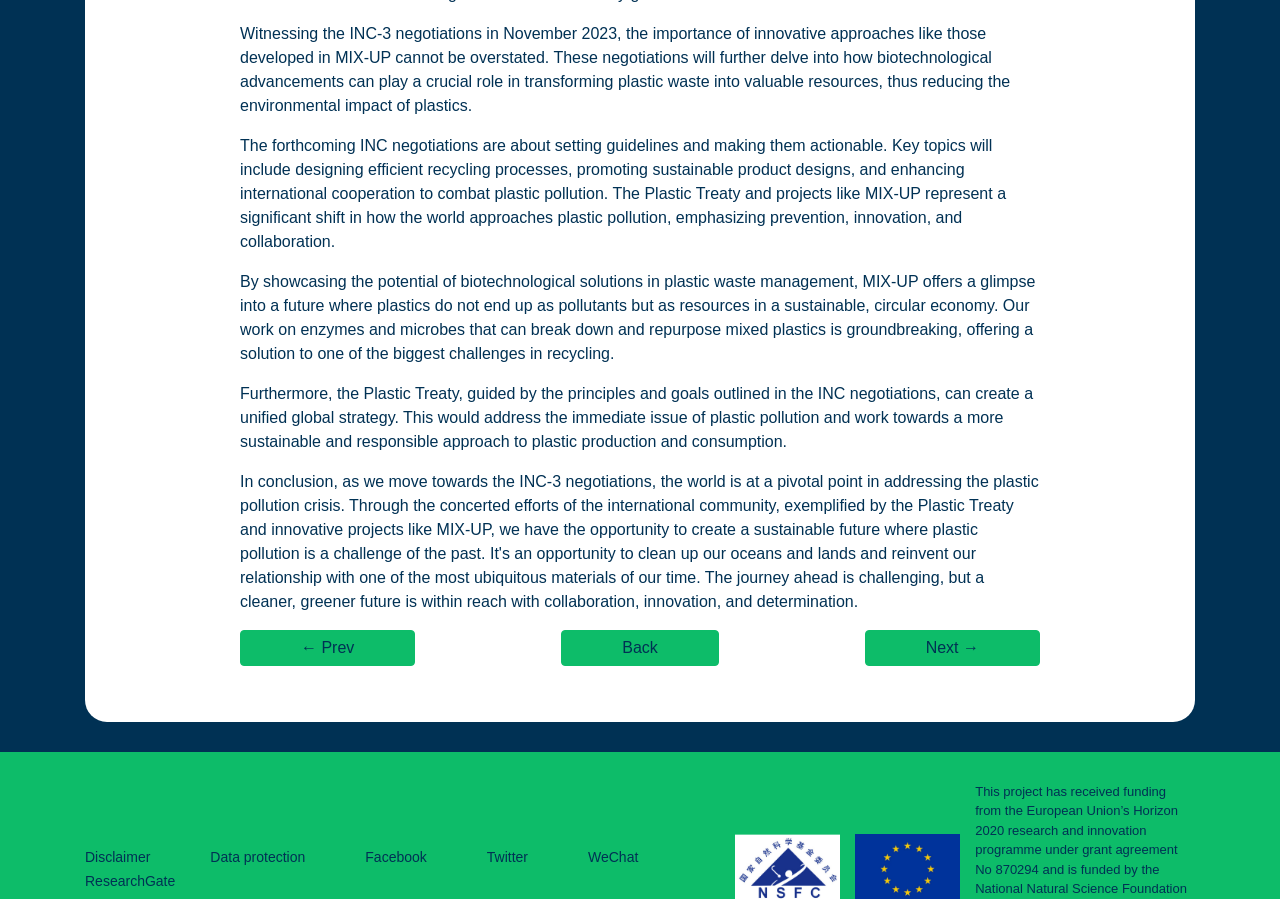Can you show the bounding box coordinates of the region to click on to complete the task described in the instruction: "Read about the Ocean's Plastic Paradox"?

[0.188, 0.7, 0.324, 0.74]